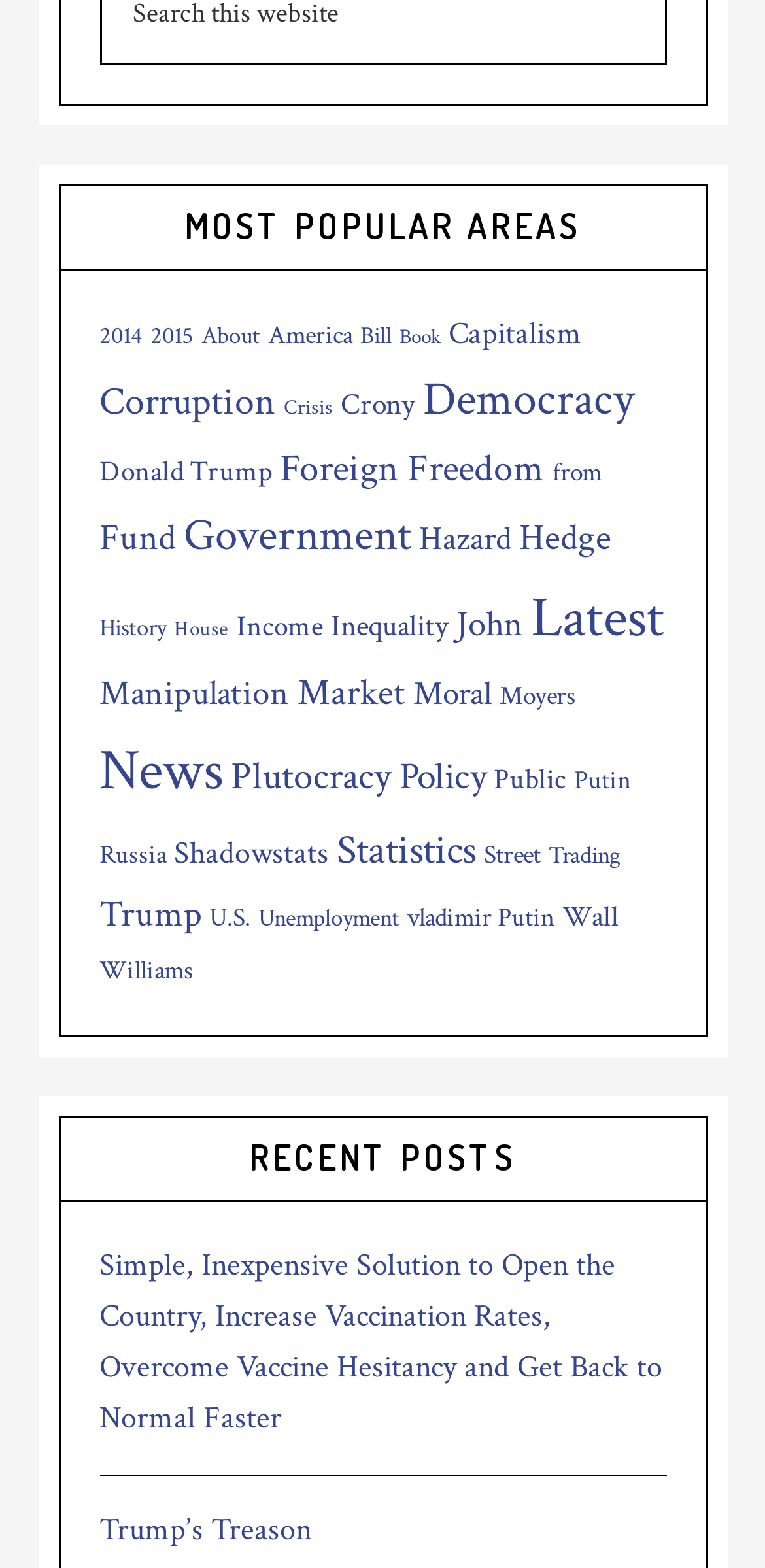Answer this question in one word or a short phrase: How many items are in the 'Latest' category?

57